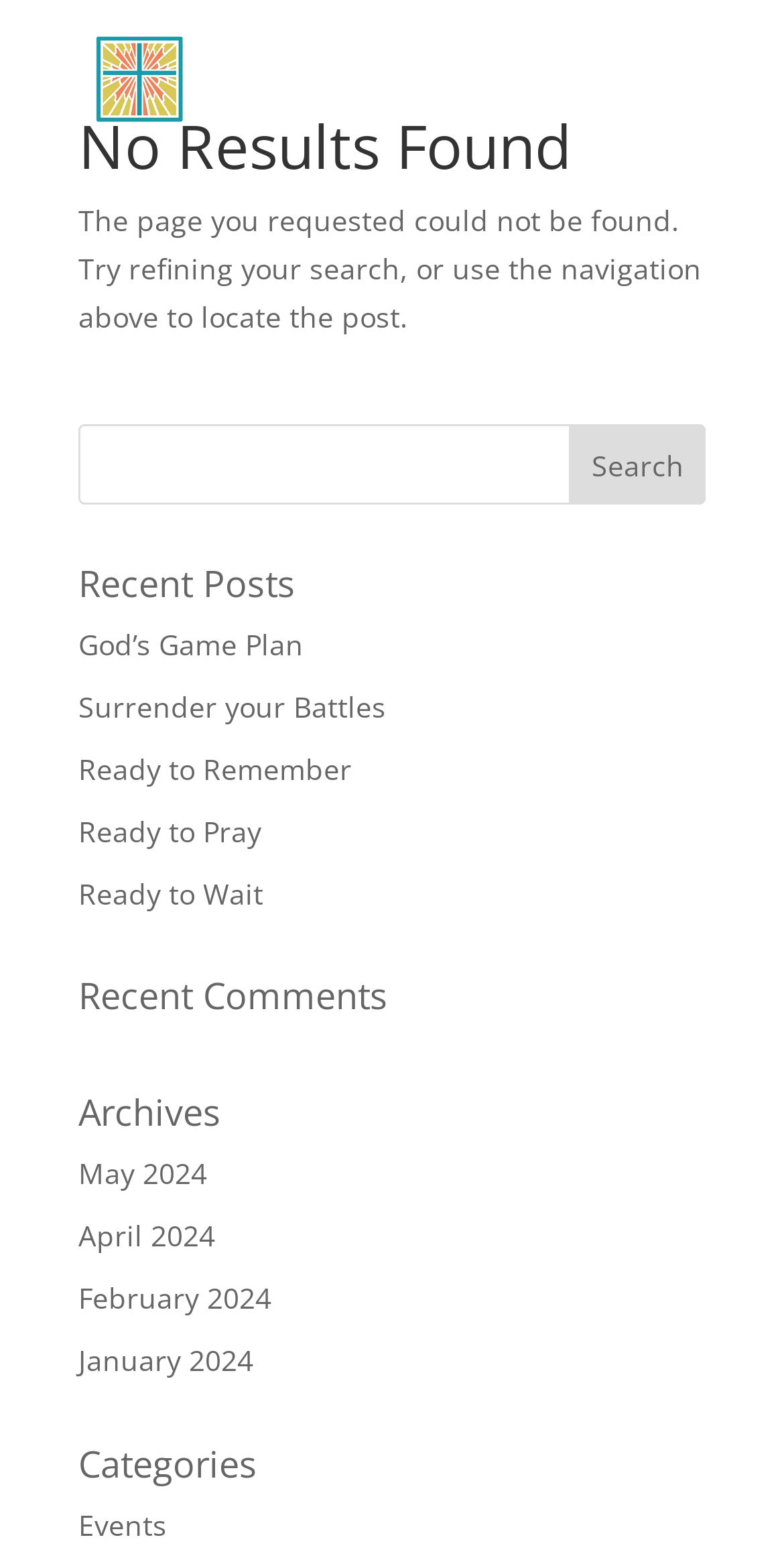What is the main title displayed on this webpage?

No Results Found